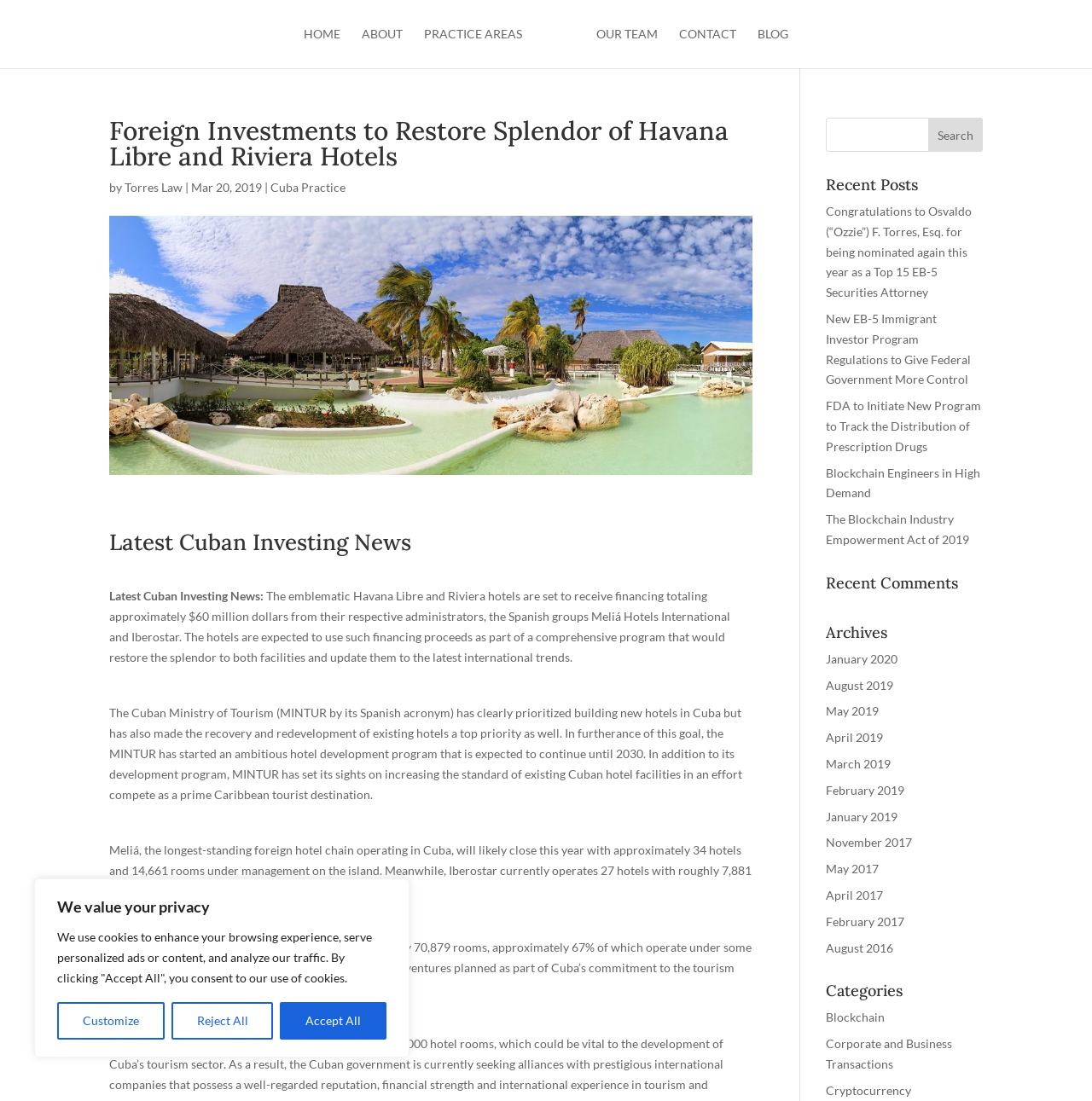Identify the bounding box coordinates of the region that should be clicked to execute the following instruction: "View the Torres Law website".

[0.495, 0.017, 0.526, 0.058]